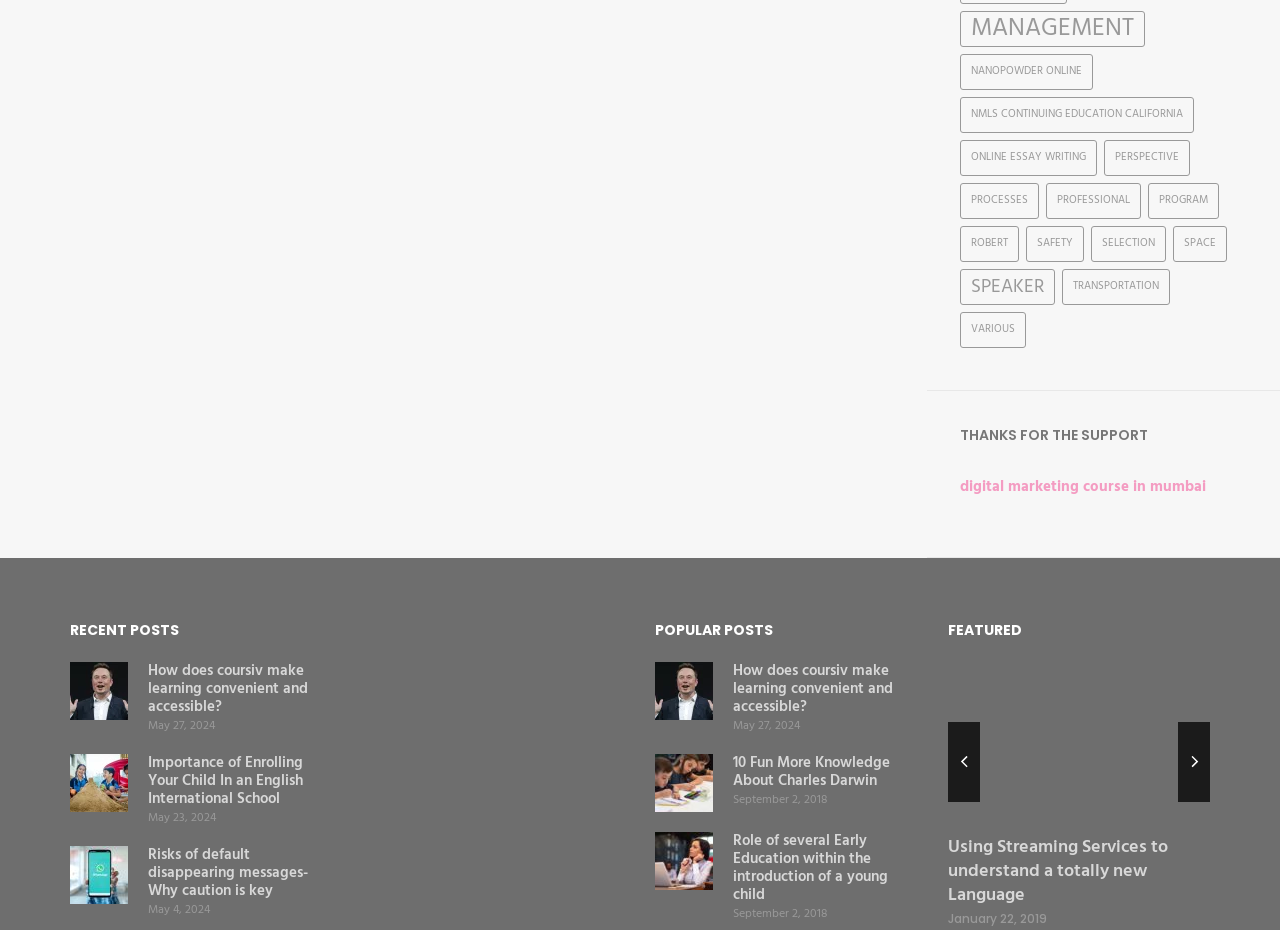Using the webpage screenshot, locate the HTML element that fits the following description and provide its bounding box: "selection".

[0.852, 0.243, 0.911, 0.282]